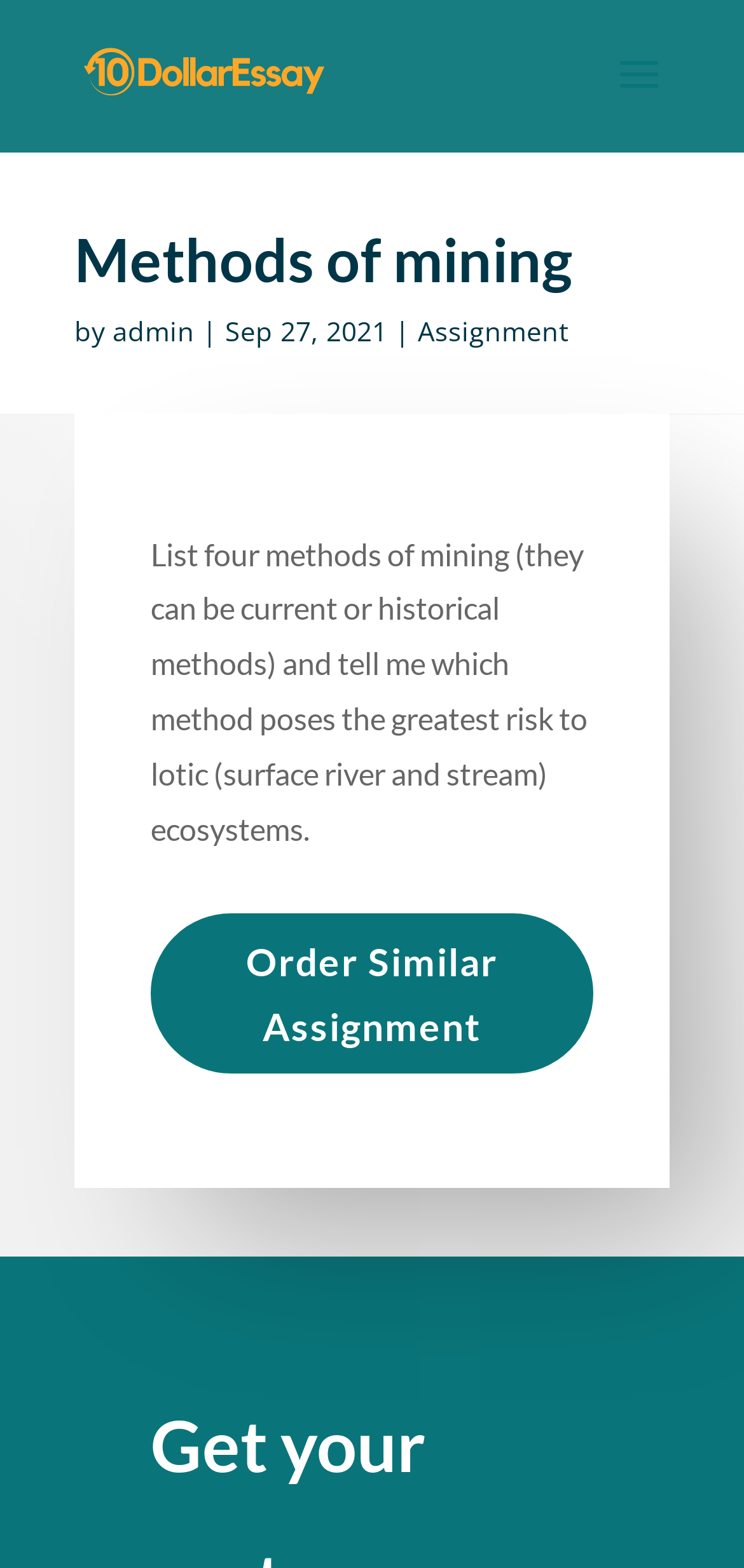Who posted the assignment?
Please give a detailed and elaborate answer to the question.

The link element with the text 'admin' suggests that the assignment was posted by a user with the username 'admin'.